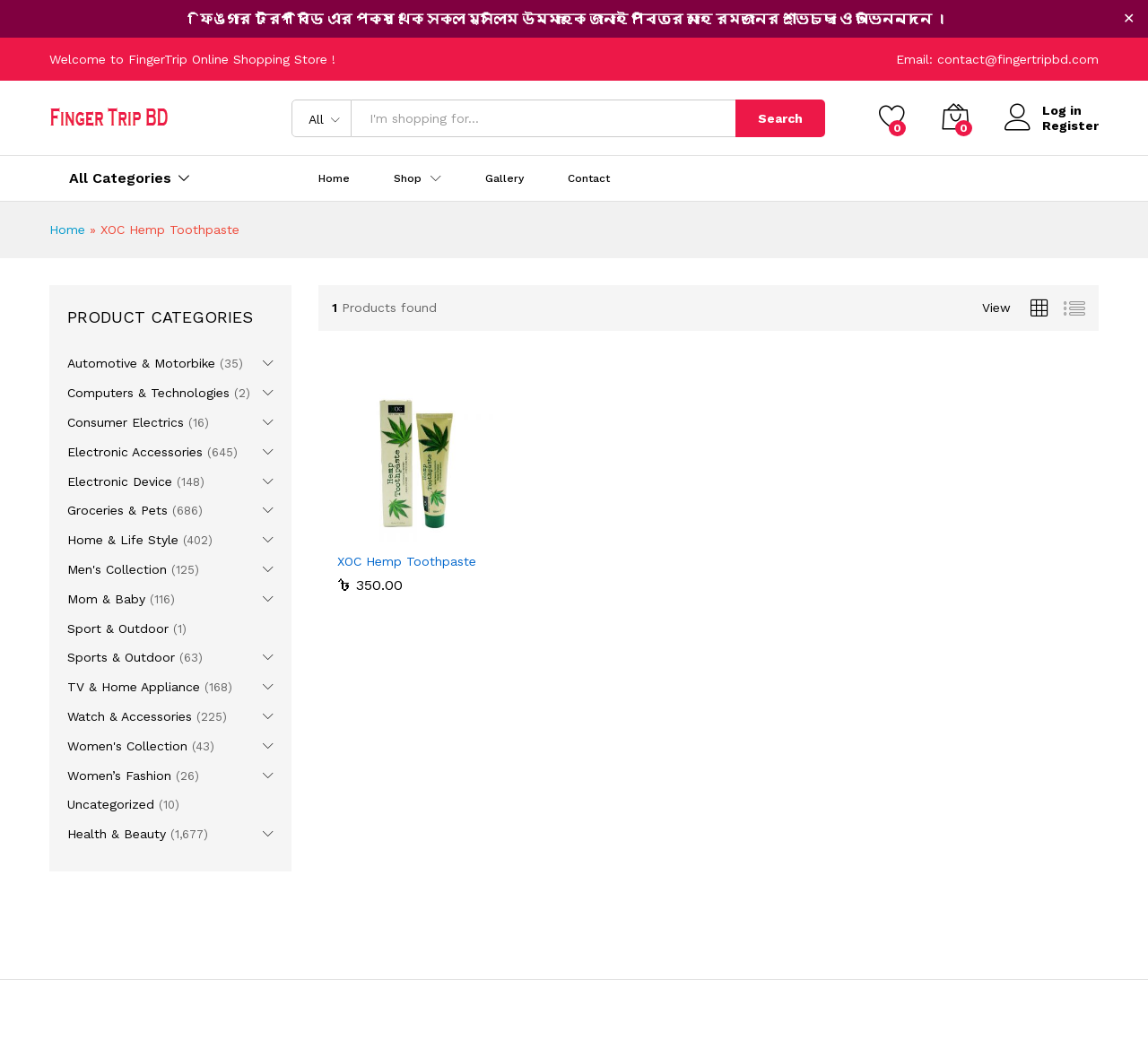Based on the image, provide a detailed and complete answer to the question: 
What is the contact email of FingerTrip?

I found the contact email of FingerTrip by looking at the StaticText element with the email address, which is contact@fingertripbd.com.